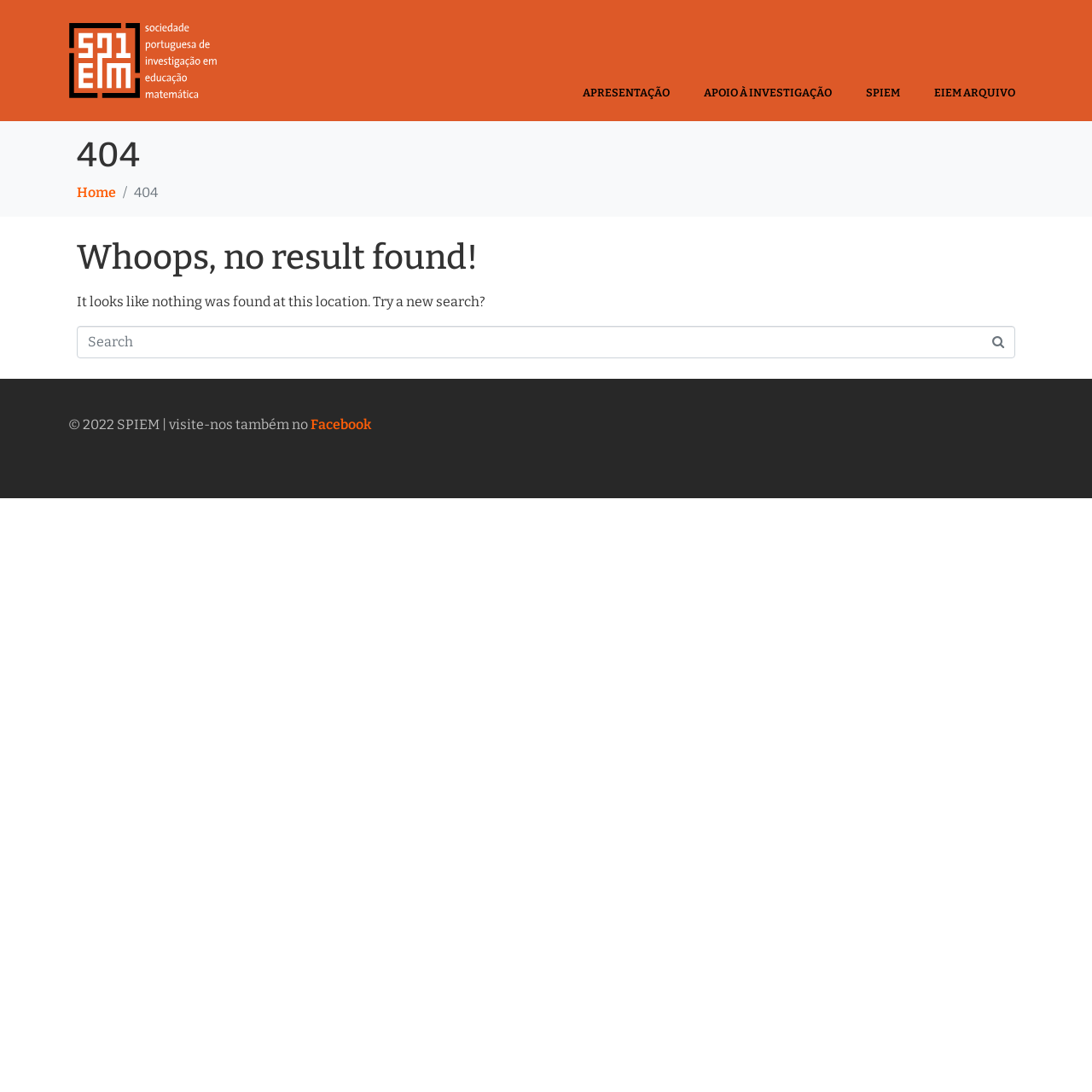Review the image closely and give a comprehensive answer to the question: What is the name of the organization mentioned at the bottom of the page?

The organization's name is mentioned in the footer section of the page, along with a copyright notice and a link to their Facebook page.